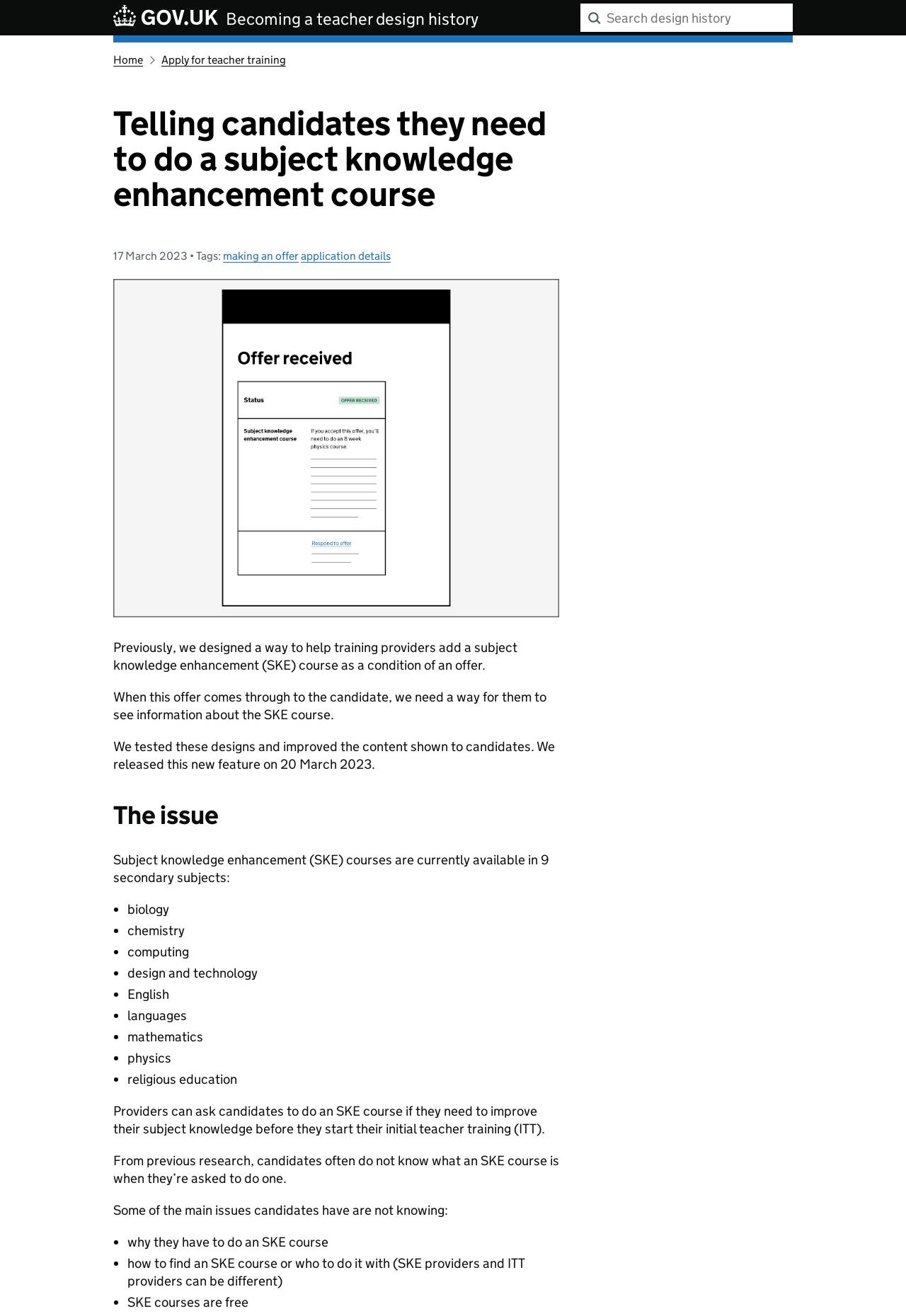What is the duration of an SKE course in physics?
Using the image as a reference, give an elaborate response to the question.

The webpage mentions an illustration with the text 'Offer received' and information about doing an 8-week SKE course in physics, which suggests that the duration of an SKE course in physics is 8 weeks.